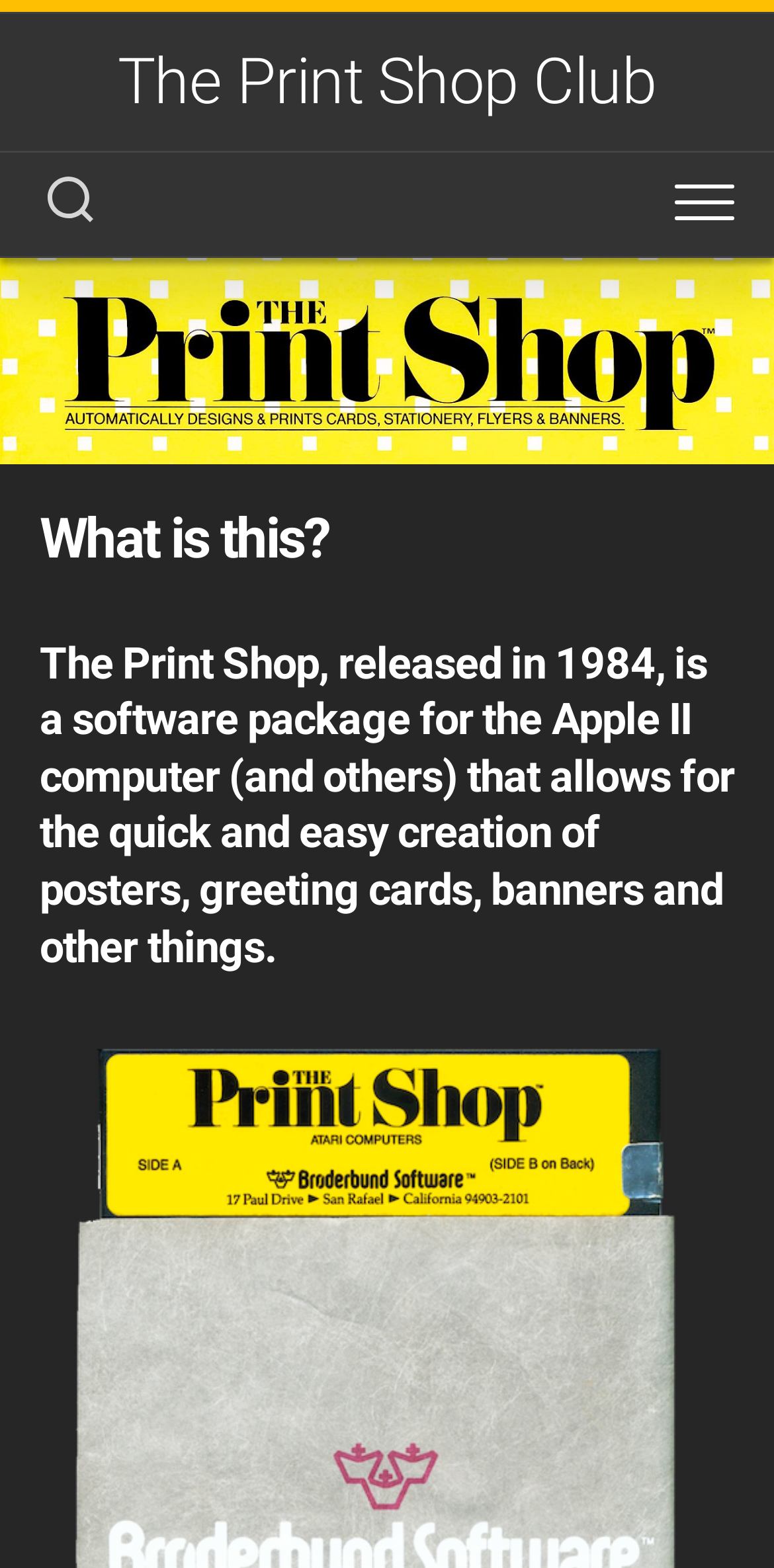Use a single word or phrase to answer the question:
How many buttons are on the webpage?

2